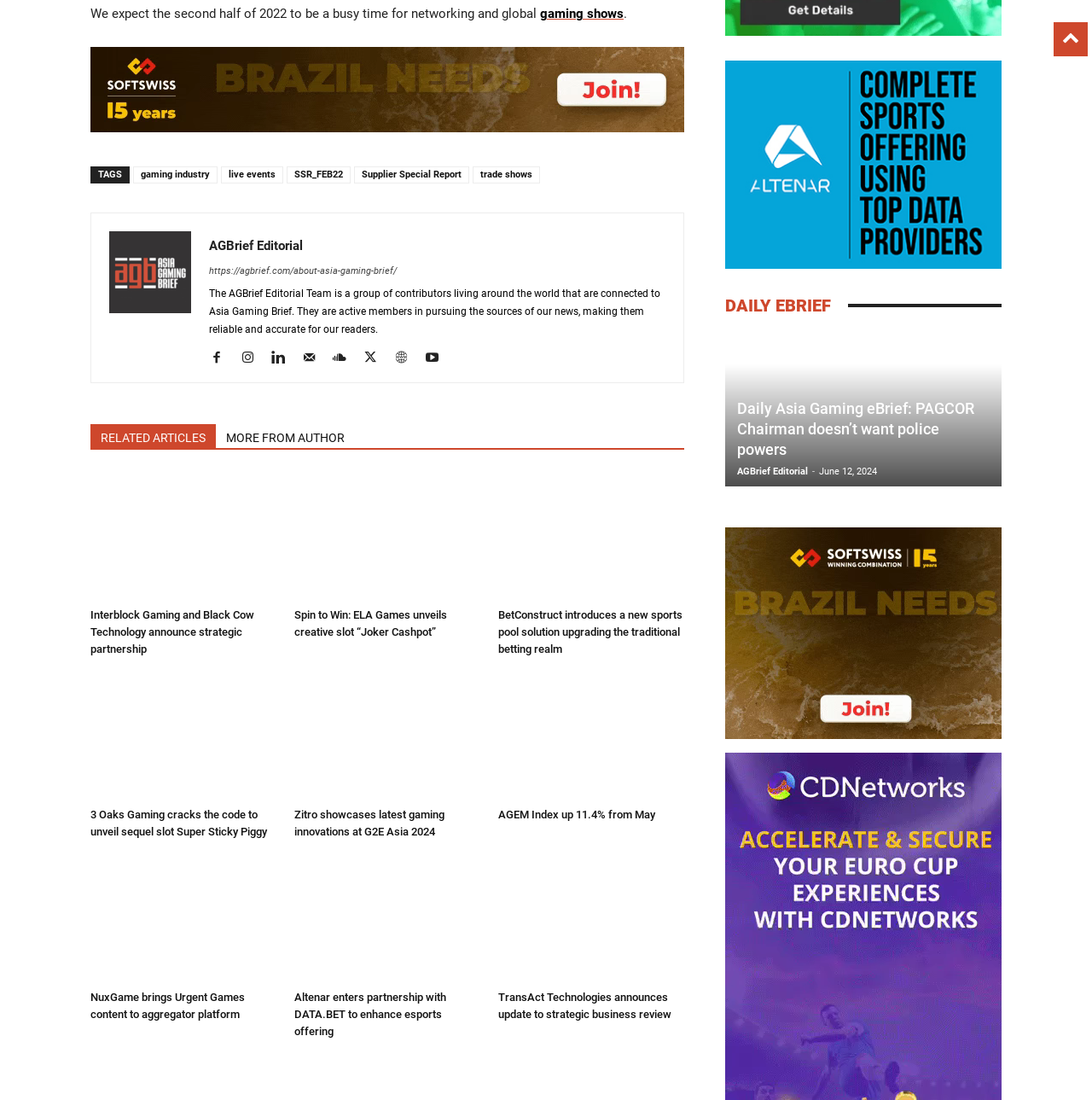Given the element description "Facebook" in the screenshot, predict the bounding box coordinates of that UI element.

[0.191, 0.317, 0.217, 0.335]